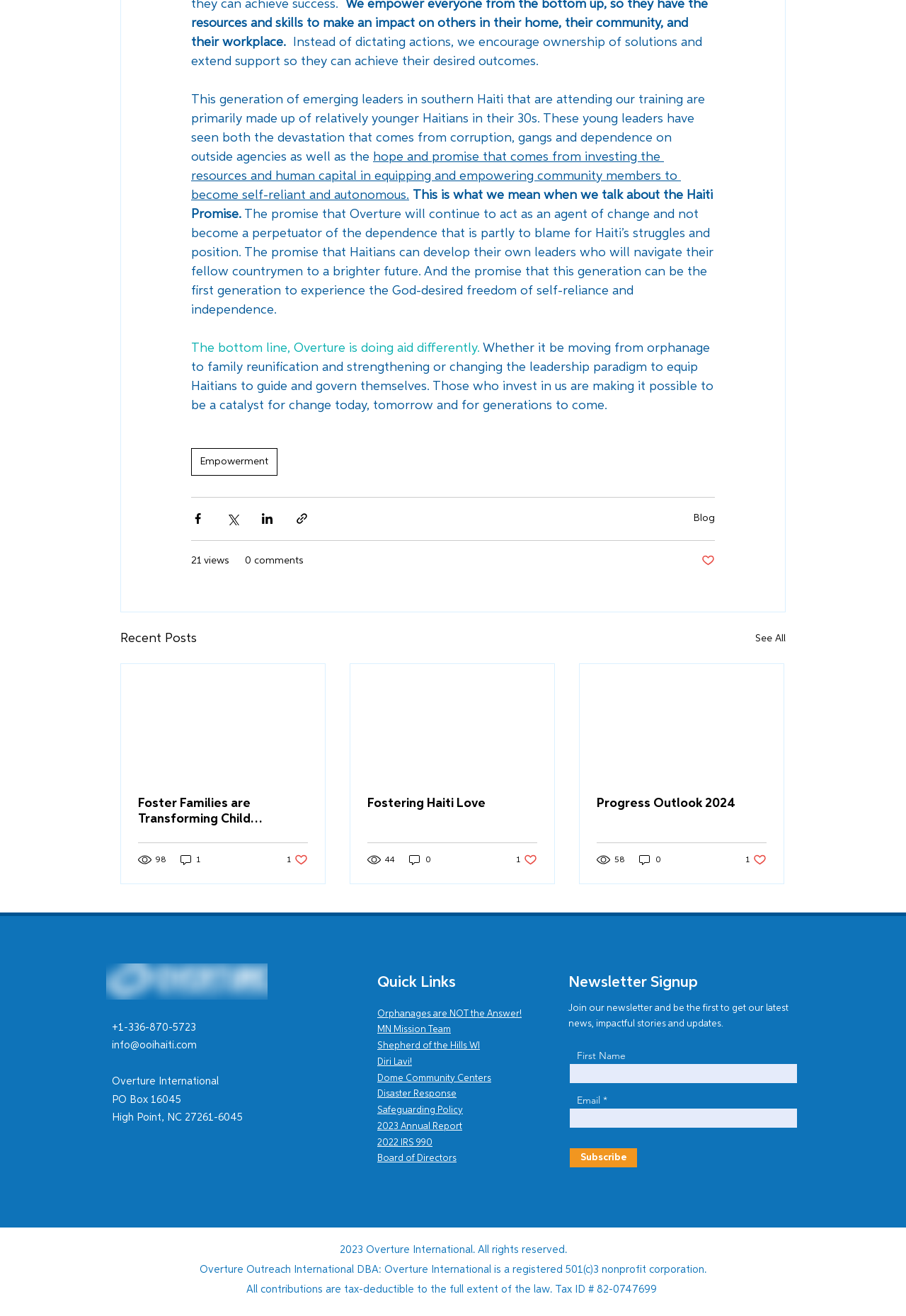Identify the bounding box for the UI element described as: "Empowerment". The coordinates should be four float numbers between 0 and 1, i.e., [left, top, right, bottom].

[0.211, 0.341, 0.306, 0.361]